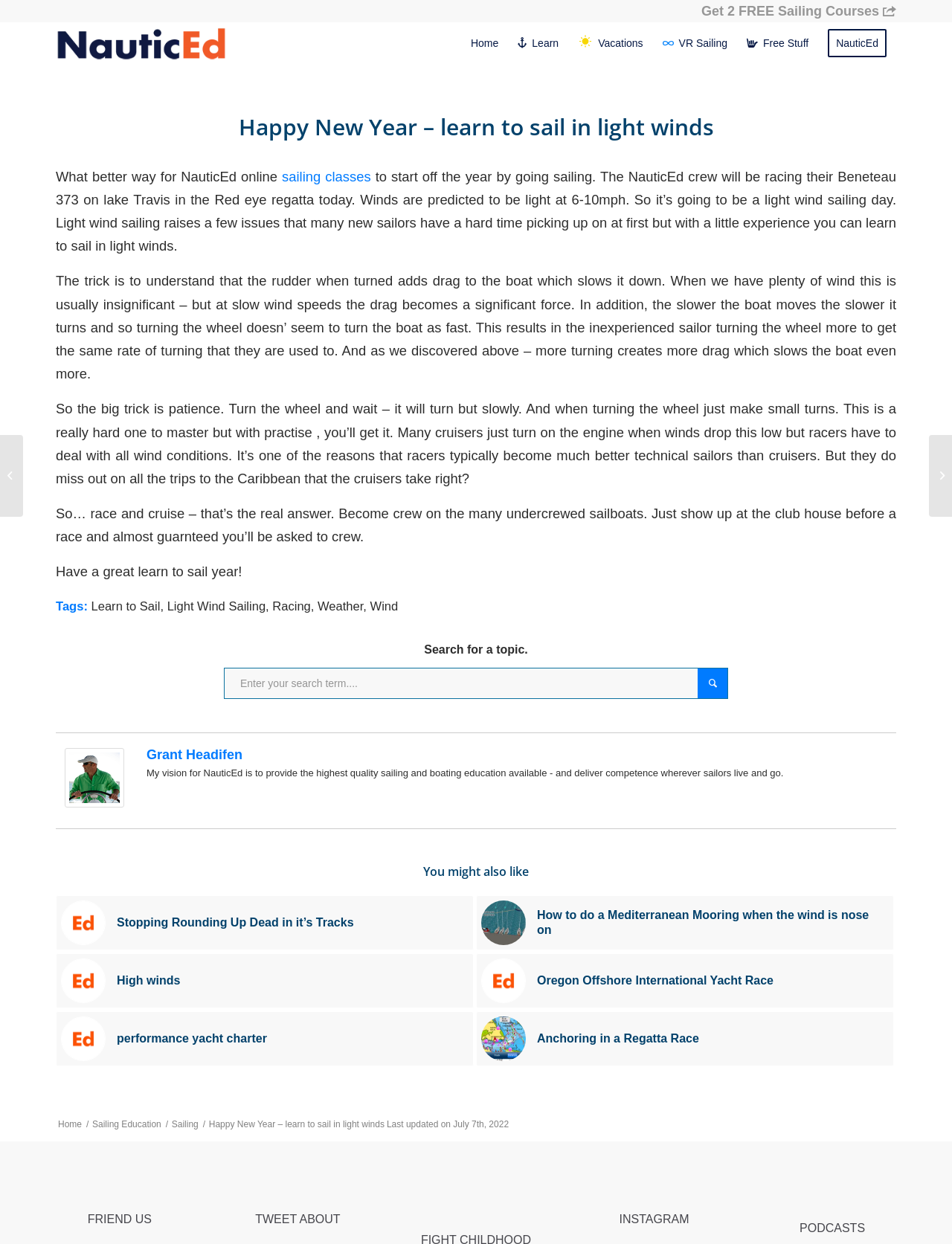Generate a thorough description of the webpage.

This webpage is a blog post from NauticEd Sailing Blog, titled "Happy New Year - learn to sail in light winds". The page has a navigation menu at the top with links to "Home", "Learn", "Vacations", "VR Sailing", "Free Stuff", and "NauticEd". Below the menu, there is a header section with a logo and a link to "Get 2 FREE Sailing Courses".

The main content of the page is an article about sailing in light winds, which includes several paragraphs of text and a few links to related topics. The article is divided into sections with headings, and there are also some static text elements and links scattered throughout the page.

On the right side of the page, there is a search bar with a button to "View results on search page". Below the search bar, there is a section with links to related articles, titled "You might also like". This section includes four links to different articles, each with a brief description and an image.

At the bottom of the page, there are links to social media platforms, including Facebook, Twitter, Instagram, and a podcast. There are also some additional links to other resources, such as a "FREE Rules of Right of Way Course for Sailboats" and a "Reef un reef reef unreef" article.

Overall, the page has a clean and organized layout, with a focus on providing information and resources related to sailing and boating education.